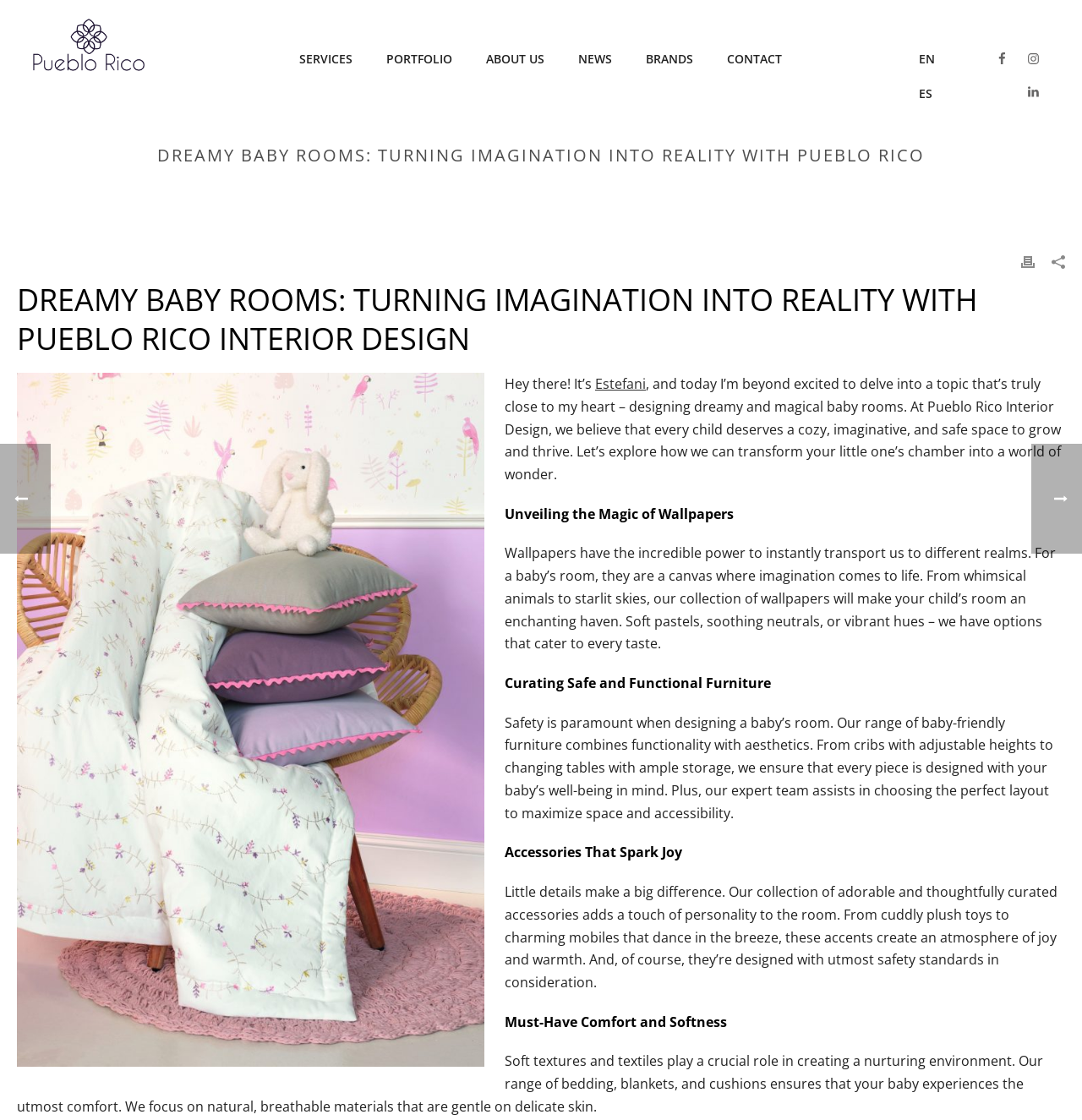What is the main theme of the webpage?
Using the information presented in the image, please offer a detailed response to the question.

The webpage is focused on designing dreamy and magical baby rooms, with sections discussing wallpapers, furniture, accessories, and comfort and softness. The overall theme is centered around creating a nurturing environment for babies.